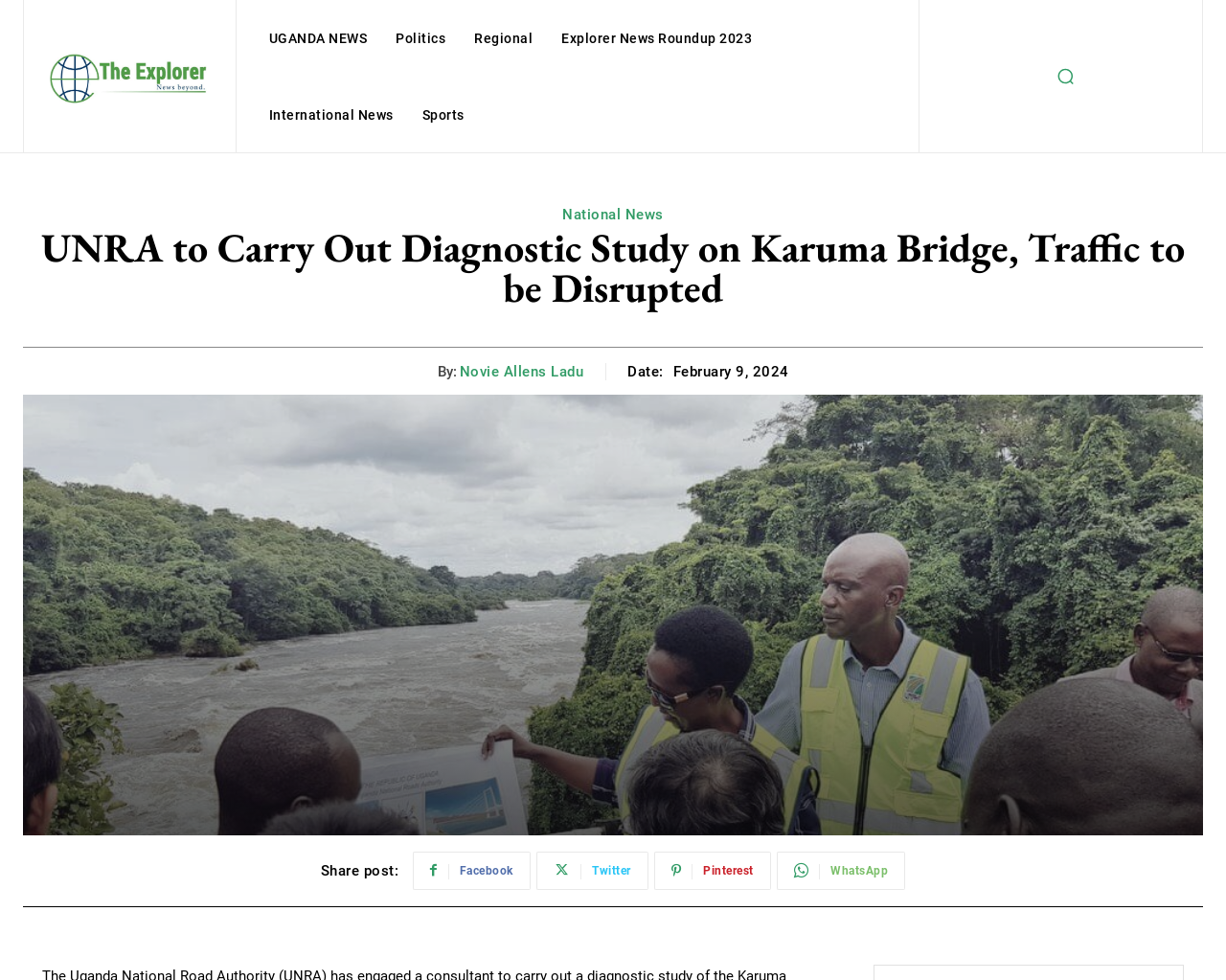Find the bounding box coordinates for the area you need to click to carry out the instruction: "Search for something". The coordinates should be four float numbers between 0 and 1, indicated as [left, top, right, bottom].

[0.854, 0.059, 0.884, 0.096]